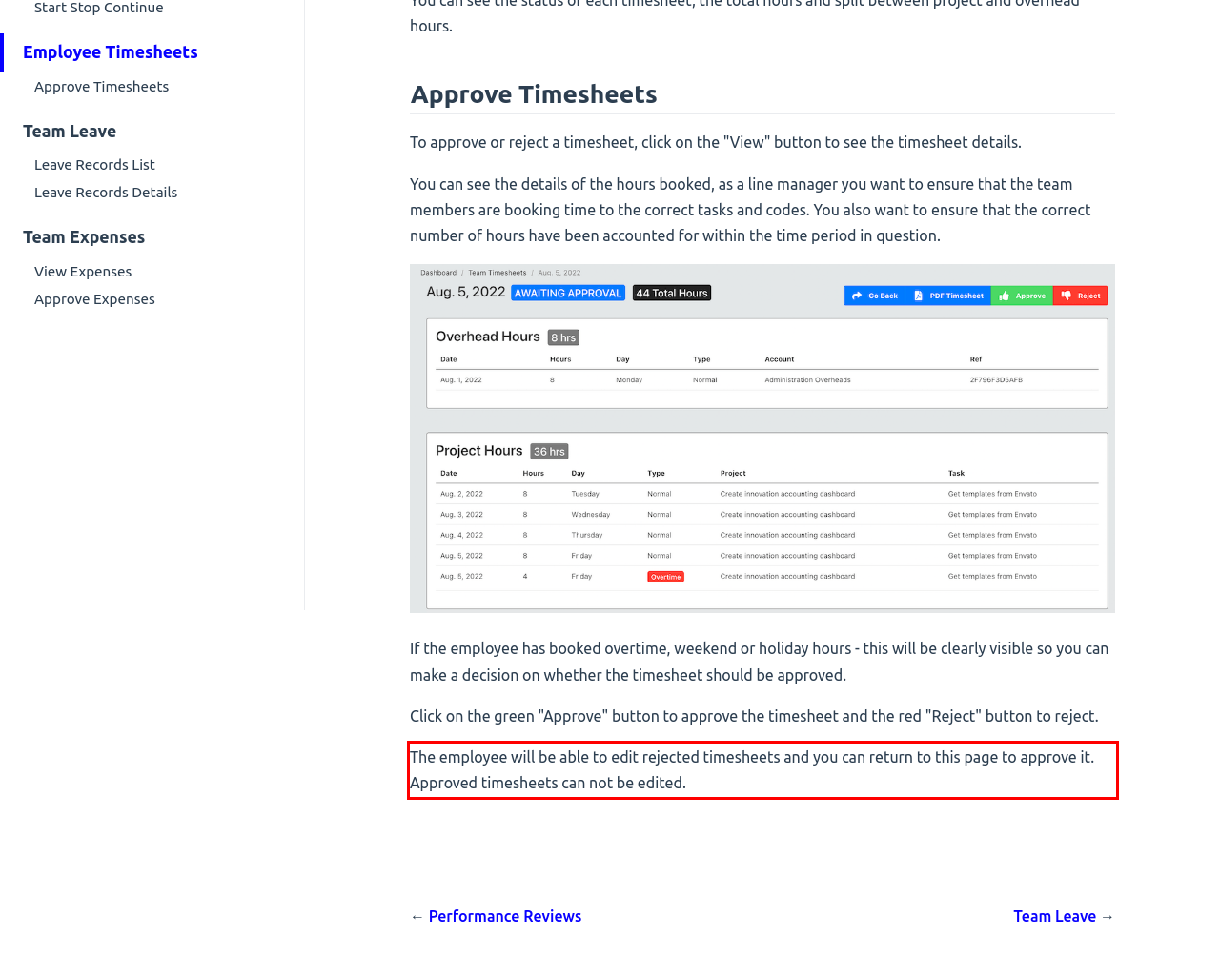You are provided with a screenshot of a webpage featuring a red rectangle bounding box. Extract the text content within this red bounding box using OCR.

The employee will be able to edit rejected timesheets and you can return to this page to approve it. Approved timesheets can not be edited.